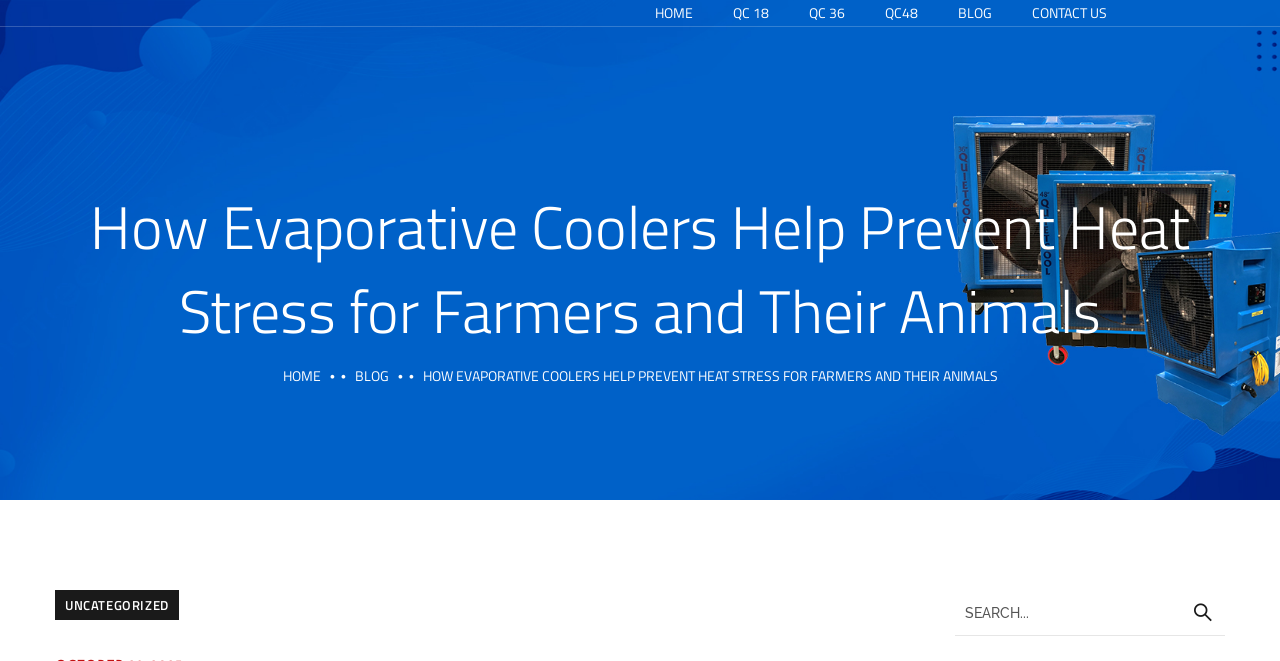Locate the bounding box coordinates of the element that should be clicked to execute the following instruction: "search for something".

[0.746, 0.893, 0.957, 0.962]